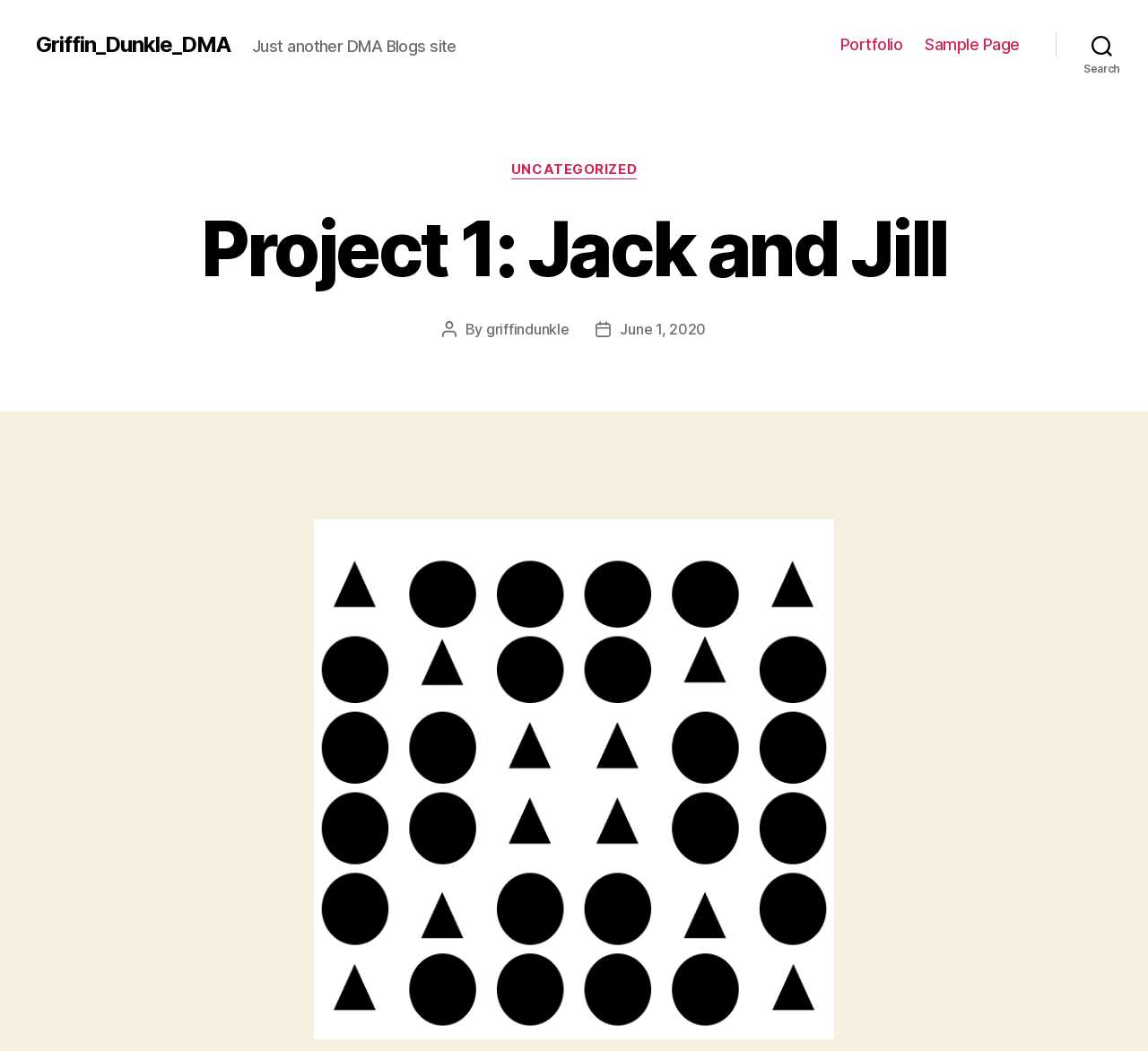Please provide a comprehensive response to the question based on the details in the image: What is the name of the project?

I found the answer by looking at the main heading of the webpage, which says 'Project 1: Jack and Jill'.